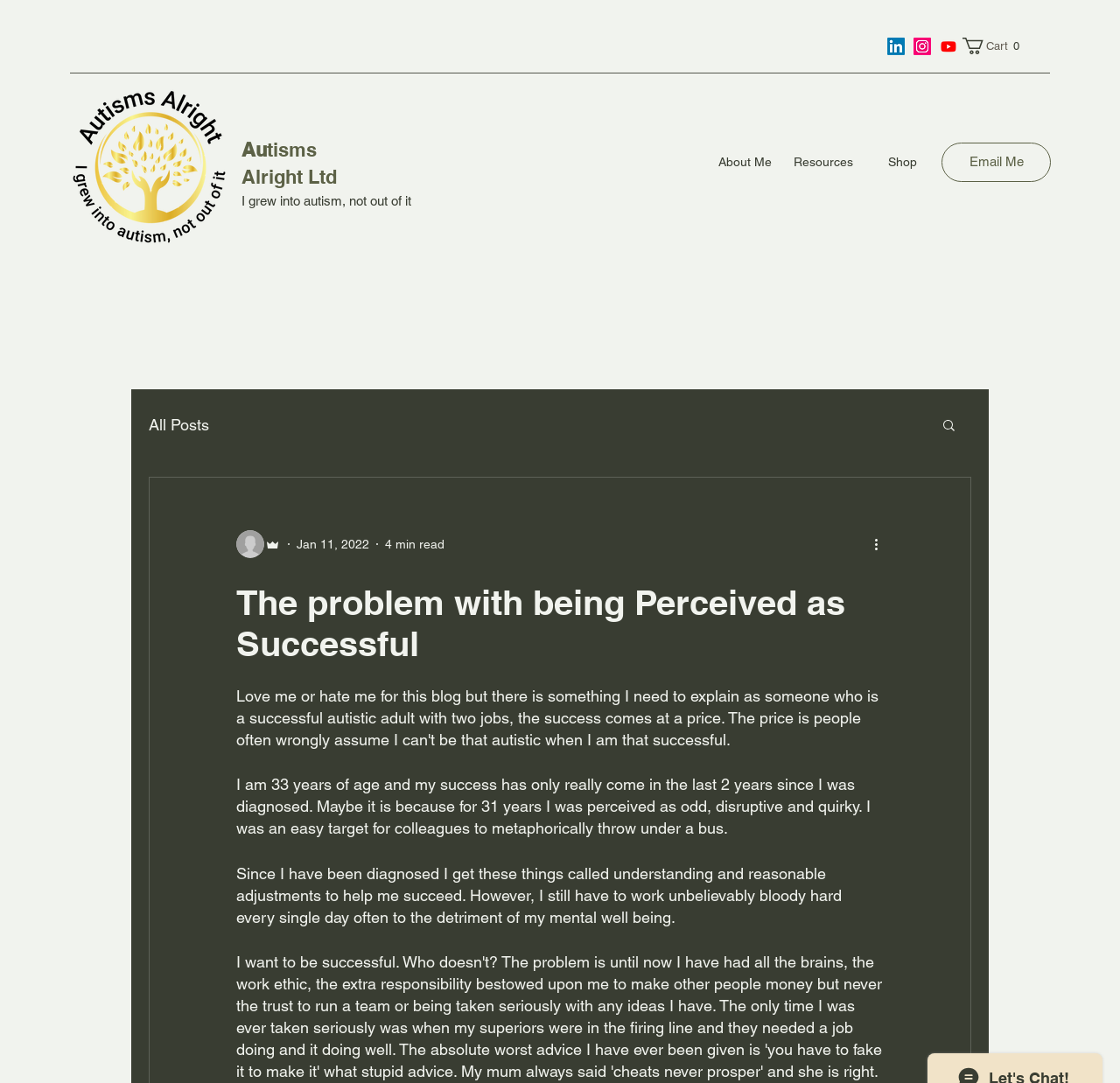What is the purpose of the 'Resources' link?
Please use the image to provide a one-word or short phrase answer.

Unknown